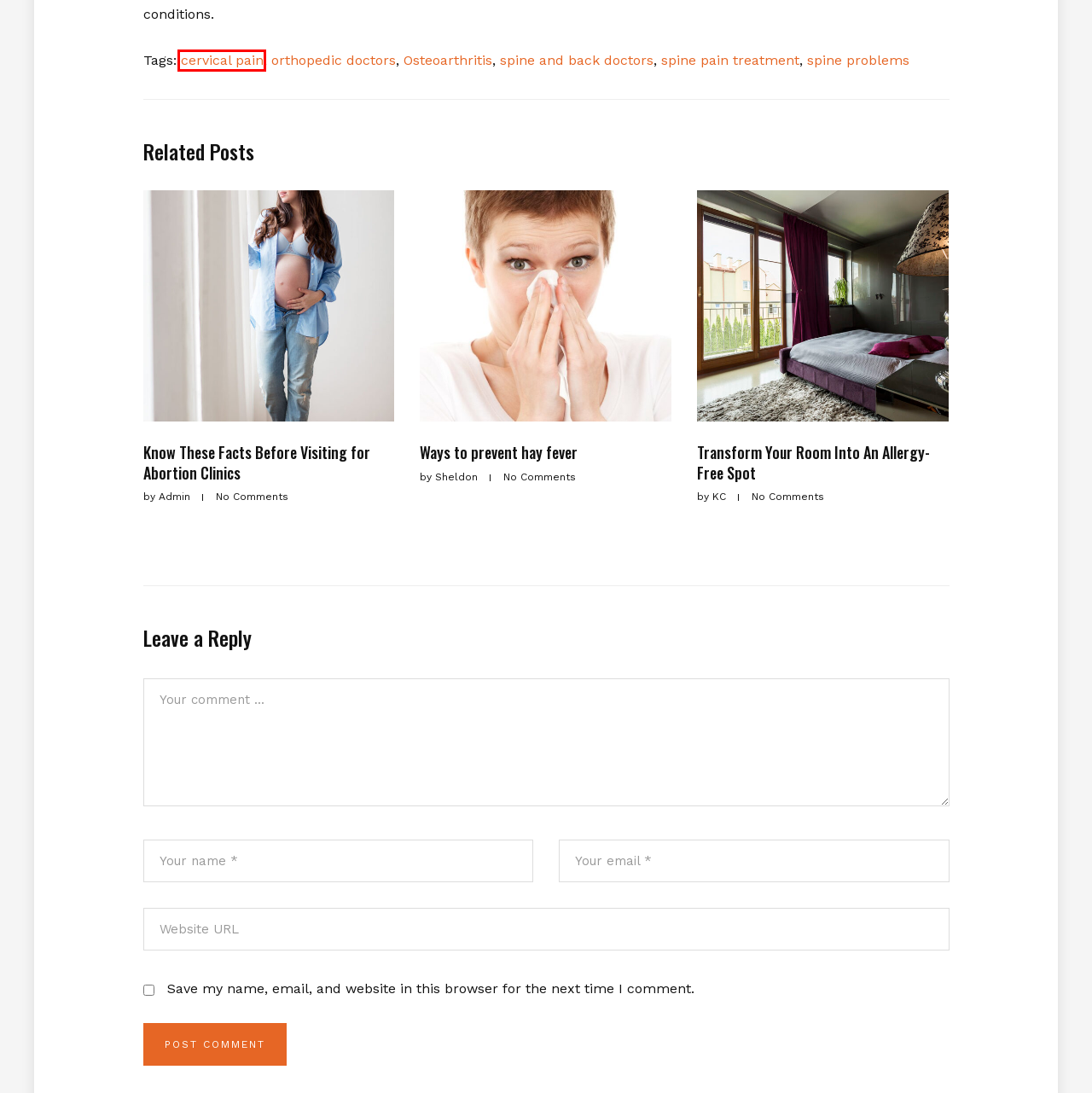You are given a screenshot of a webpage with a red rectangle bounding box around a UI element. Select the webpage description that best matches the new webpage after clicking the element in the bounding box. Here are the candidates:
A. Know These Facts Before Visiting for Abortion Clinics | Kinfolk Crafts
B. orthopedic doctors | Kinfolk Crafts
C. spine pain treatment | Kinfolk Crafts
D. spine problems | Kinfolk Crafts
E. spine and back doctors | Kinfolk Crafts
F. Transform Your Room Into An Allergy-Free Spot | Kinfolk Crafts
G. cervical pain | Kinfolk Crafts
H. Ways to prevent hay fever | Kinfolk Crafts

G